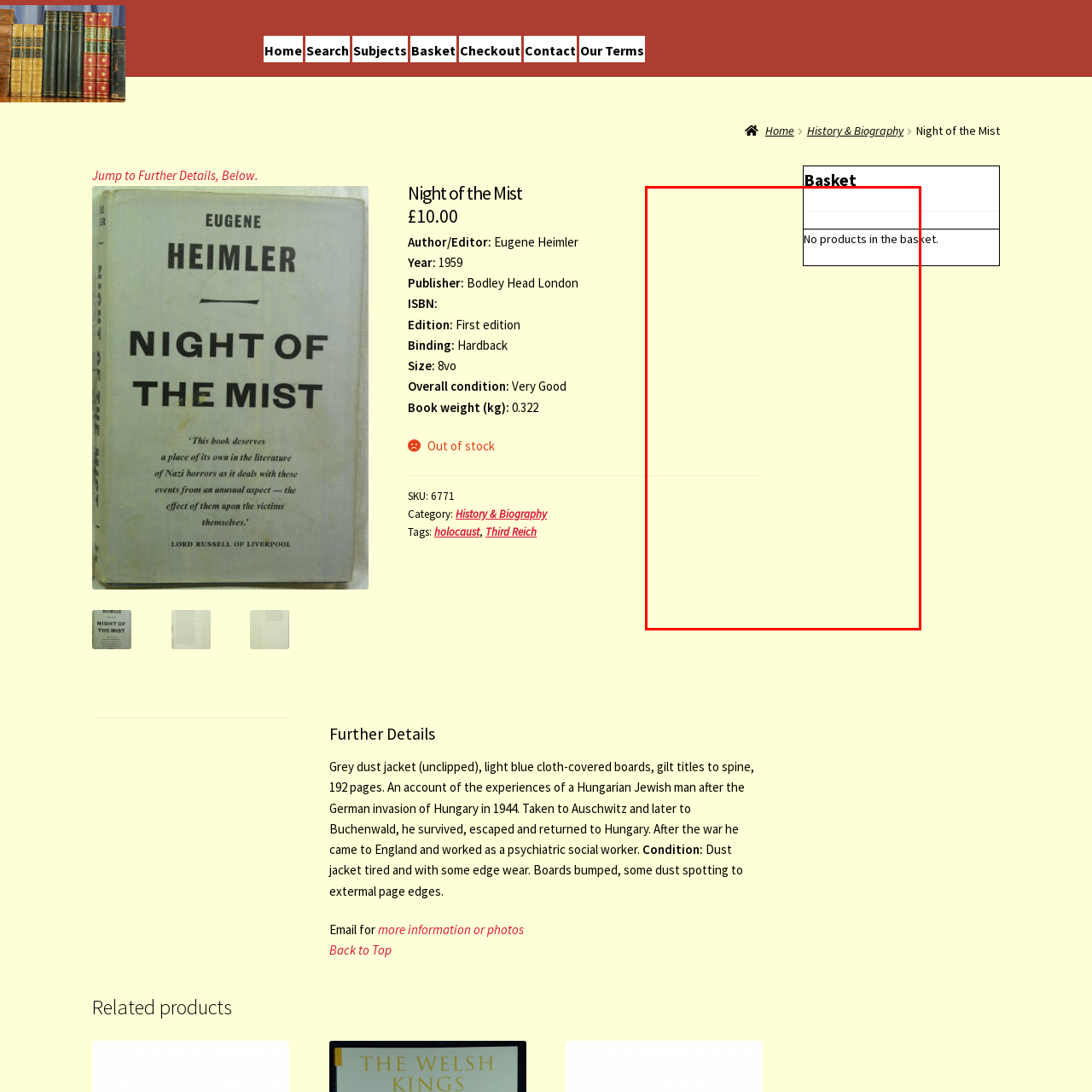Focus on the image surrounded by the red bounding box, please answer the following question using a single word or phrase: What type of products is the user likely browsing?

Books